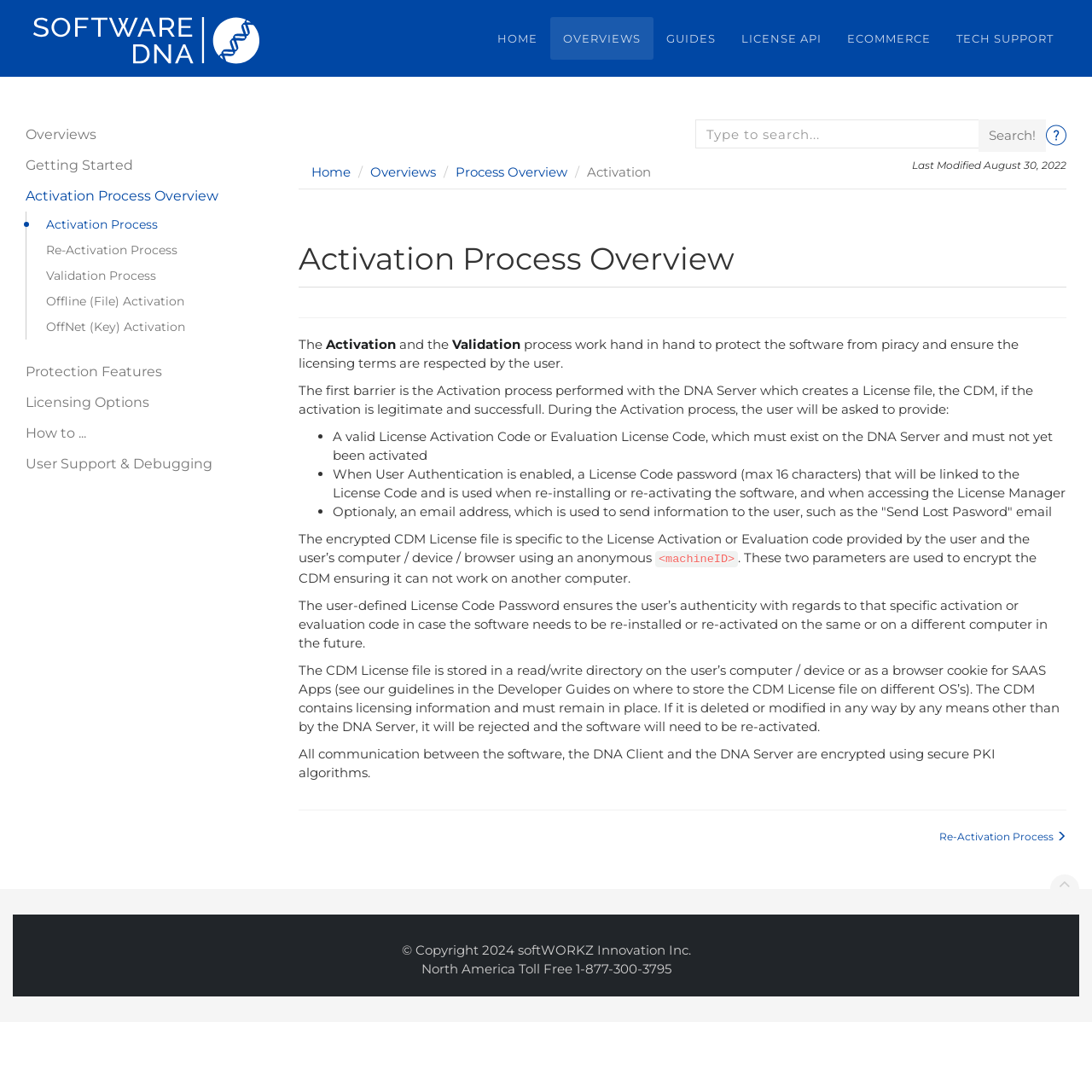What is the main topic of this webpage?
Using the image, provide a detailed and thorough answer to the question.

Based on the webpage content, the main topic is about the activation process overview, which is evident from the header and the detailed explanation of the activation process.